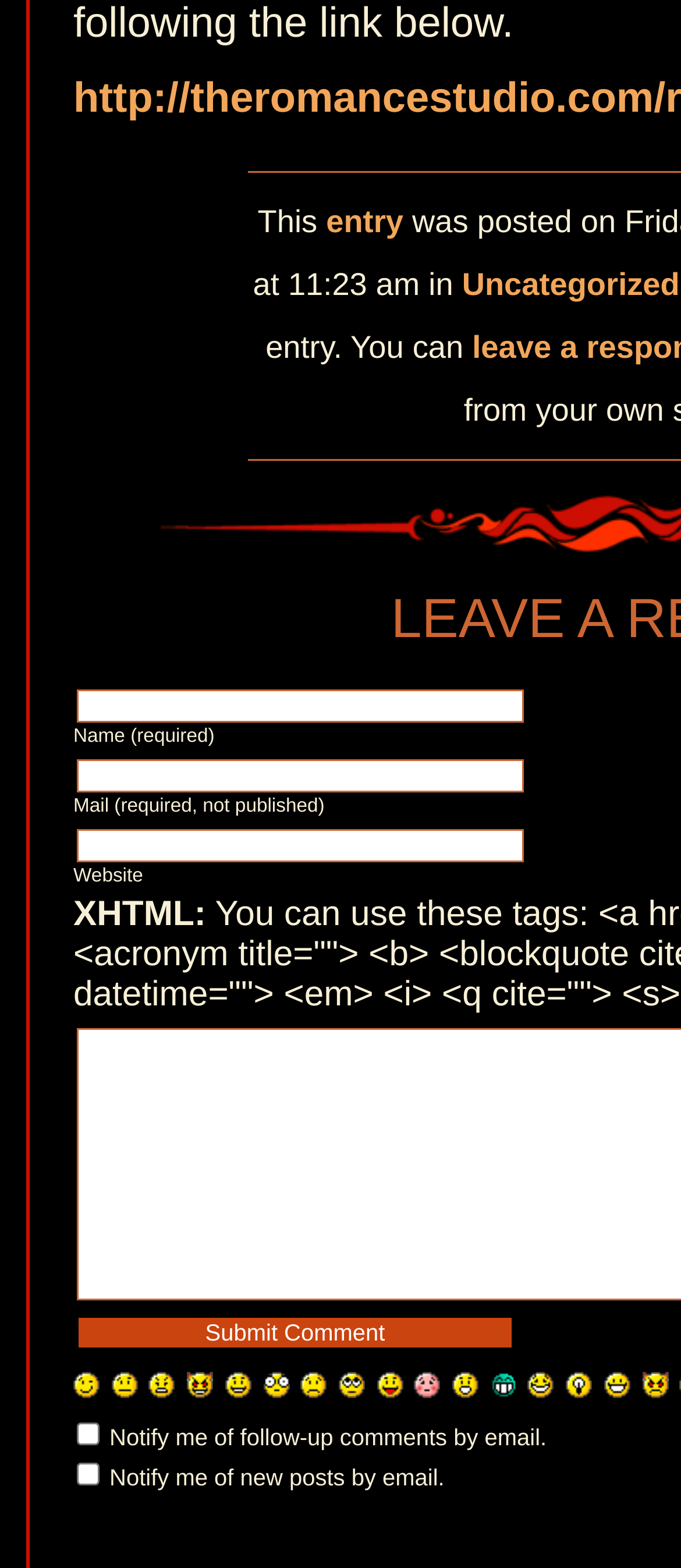Please determine the bounding box coordinates, formatted as (top-left x, top-left y, bottom-right x, bottom-right y), with all values as floating point numbers between 0 and 1. Identify the bounding box of the region described as: entry

[0.479, 0.126, 0.592, 0.148]